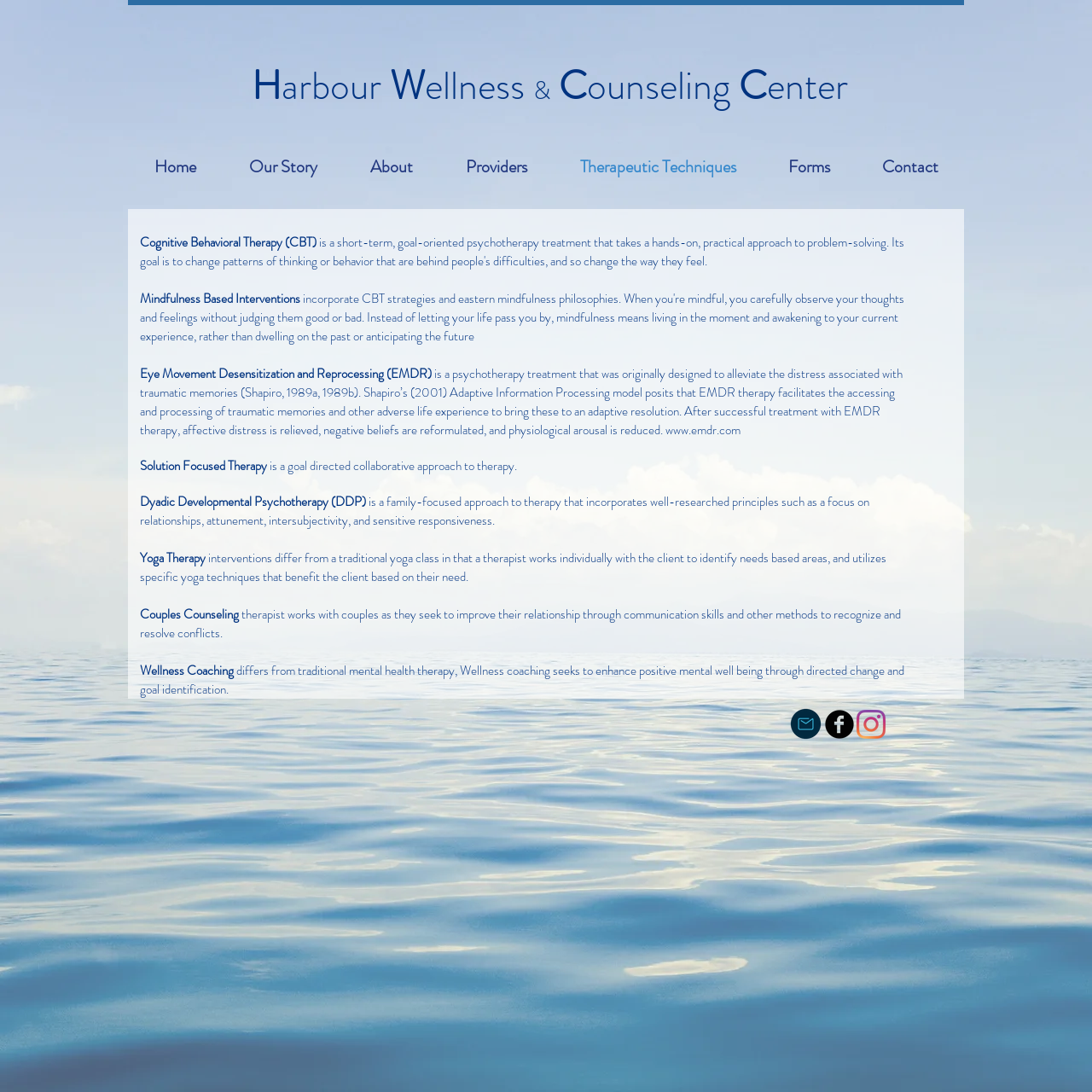What is the difference between yoga therapy and traditional yoga?
Your answer should be a single word or phrase derived from the screenshot.

individualized approach